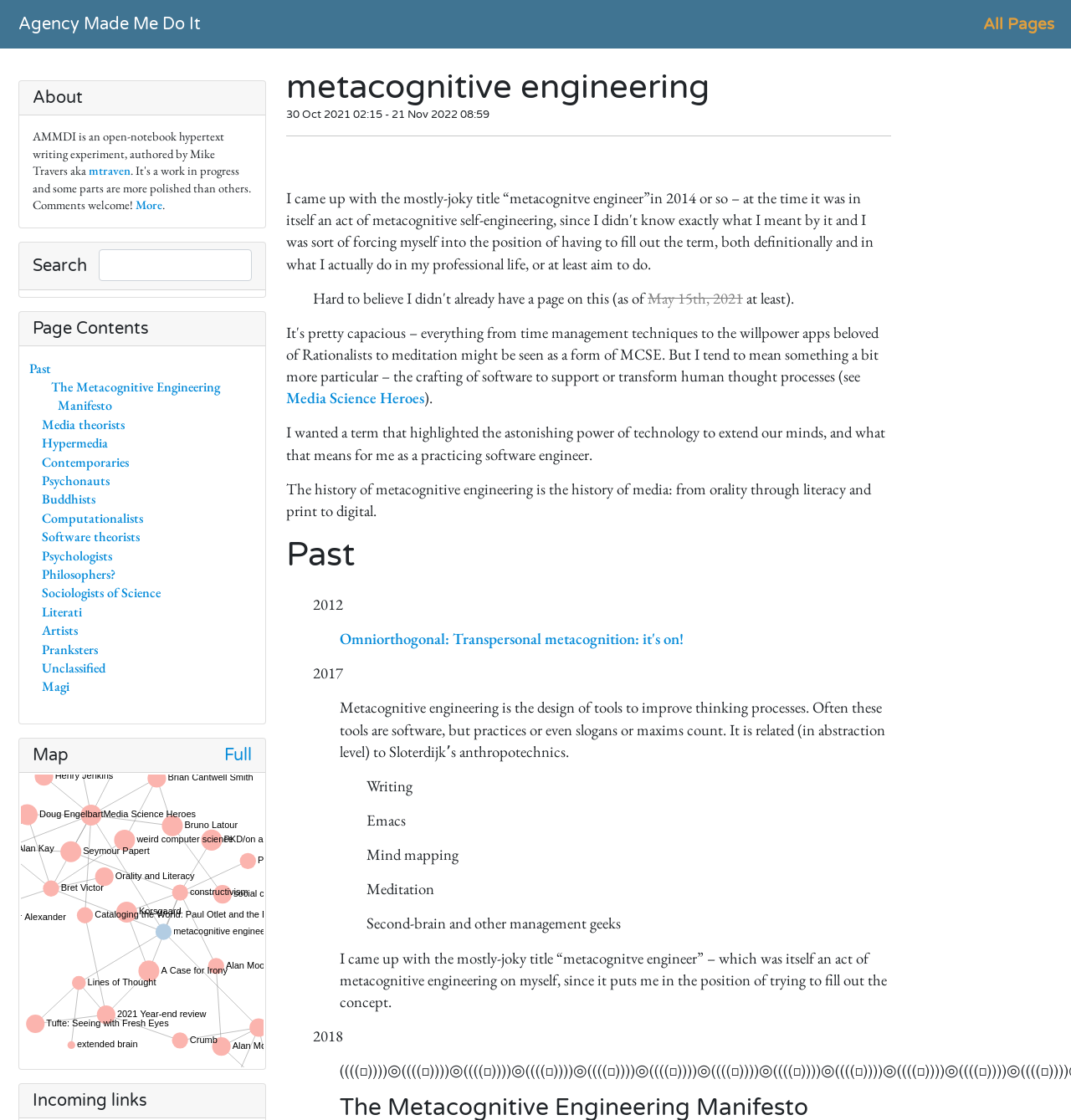Please identify the bounding box coordinates of the element's region that should be clicked to execute the following instruction: "Explore the 'Map'". The bounding box coordinates must be four float numbers between 0 and 1, i.e., [left, top, right, bottom].

[0.03, 0.665, 0.064, 0.683]